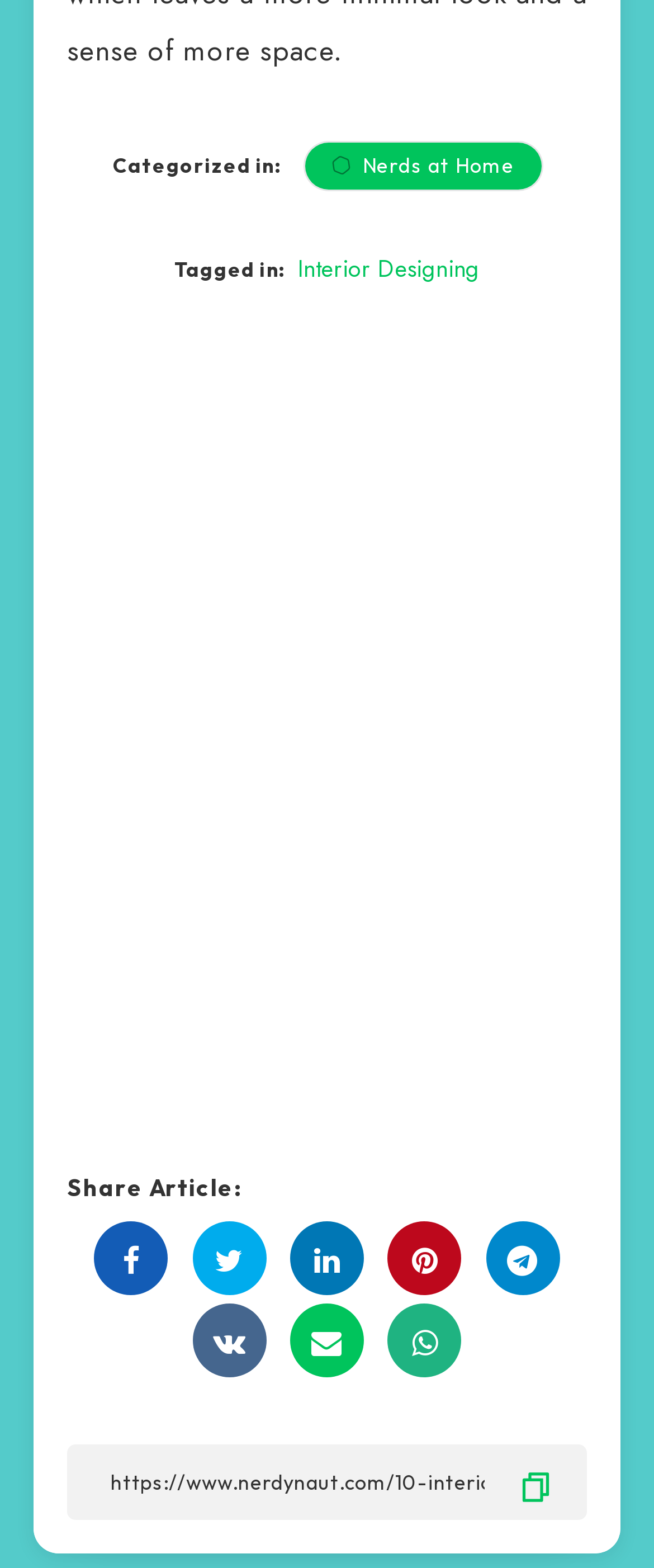Locate the bounding box coordinates of the clickable region to complete the following instruction: "Share article on WhatsApp."

[0.593, 0.832, 0.706, 0.879]